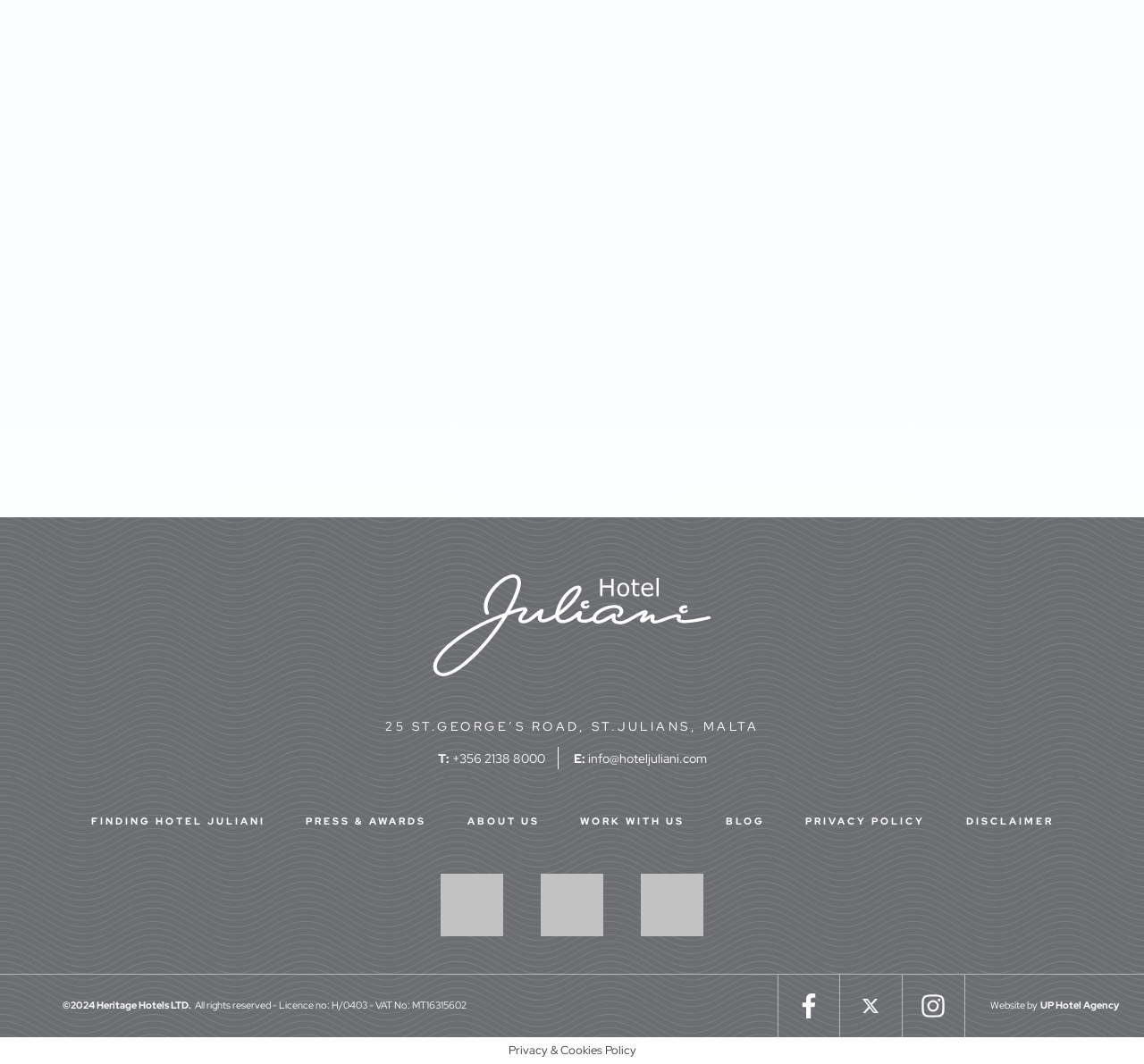Please locate the clickable area by providing the bounding box coordinates to follow this instruction: "Follow Hotel Juliani on Facebook".

[0.679, 0.916, 0.734, 0.975]